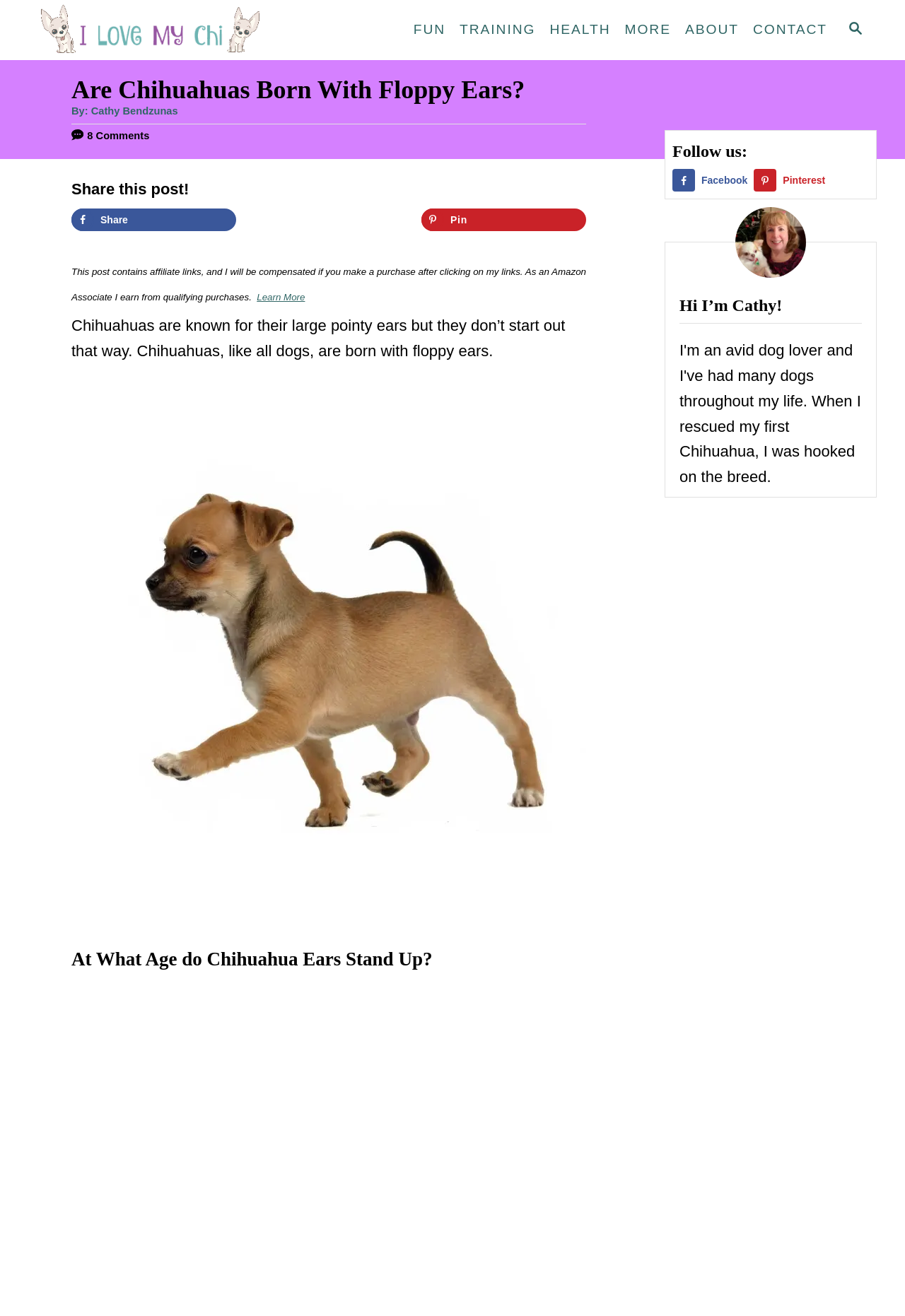Respond with a single word or phrase to the following question: How many comments are there on this post?

8